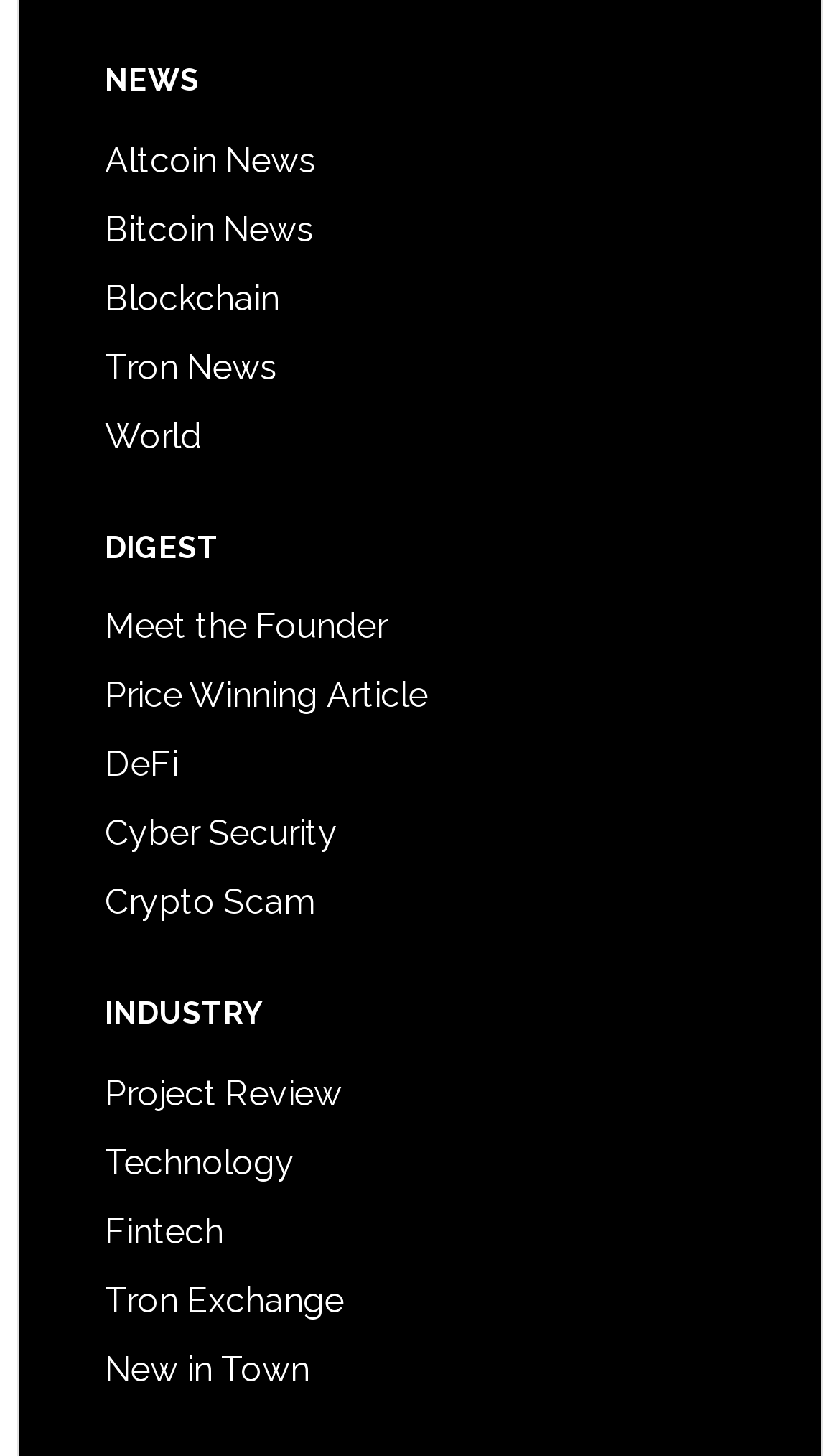Specify the bounding box coordinates of the area to click in order to execute this command: 'Learn about Cyber Security'. The coordinates should consist of four float numbers ranging from 0 to 1, and should be formatted as [left, top, right, bottom].

[0.125, 0.559, 0.402, 0.587]